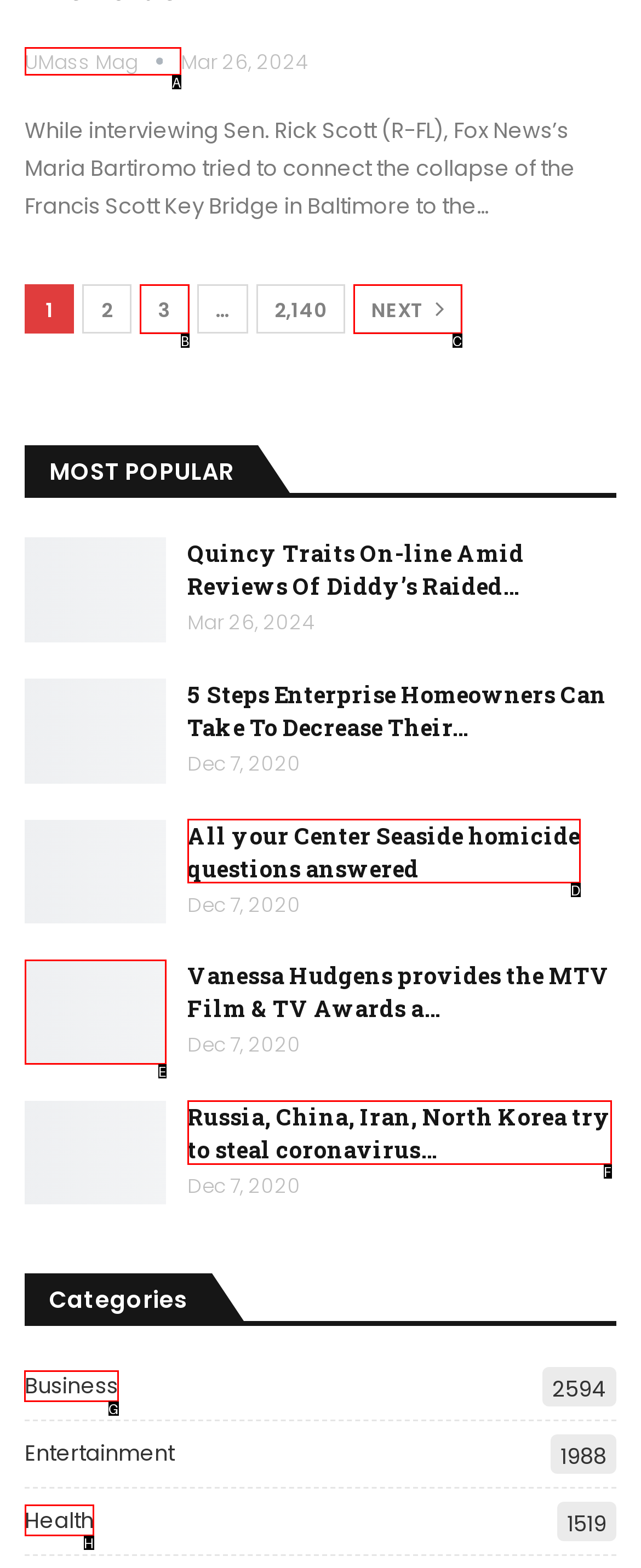Identify the letter of the correct UI element to fulfill the task: Browse the Business category from the given options in the screenshot.

G